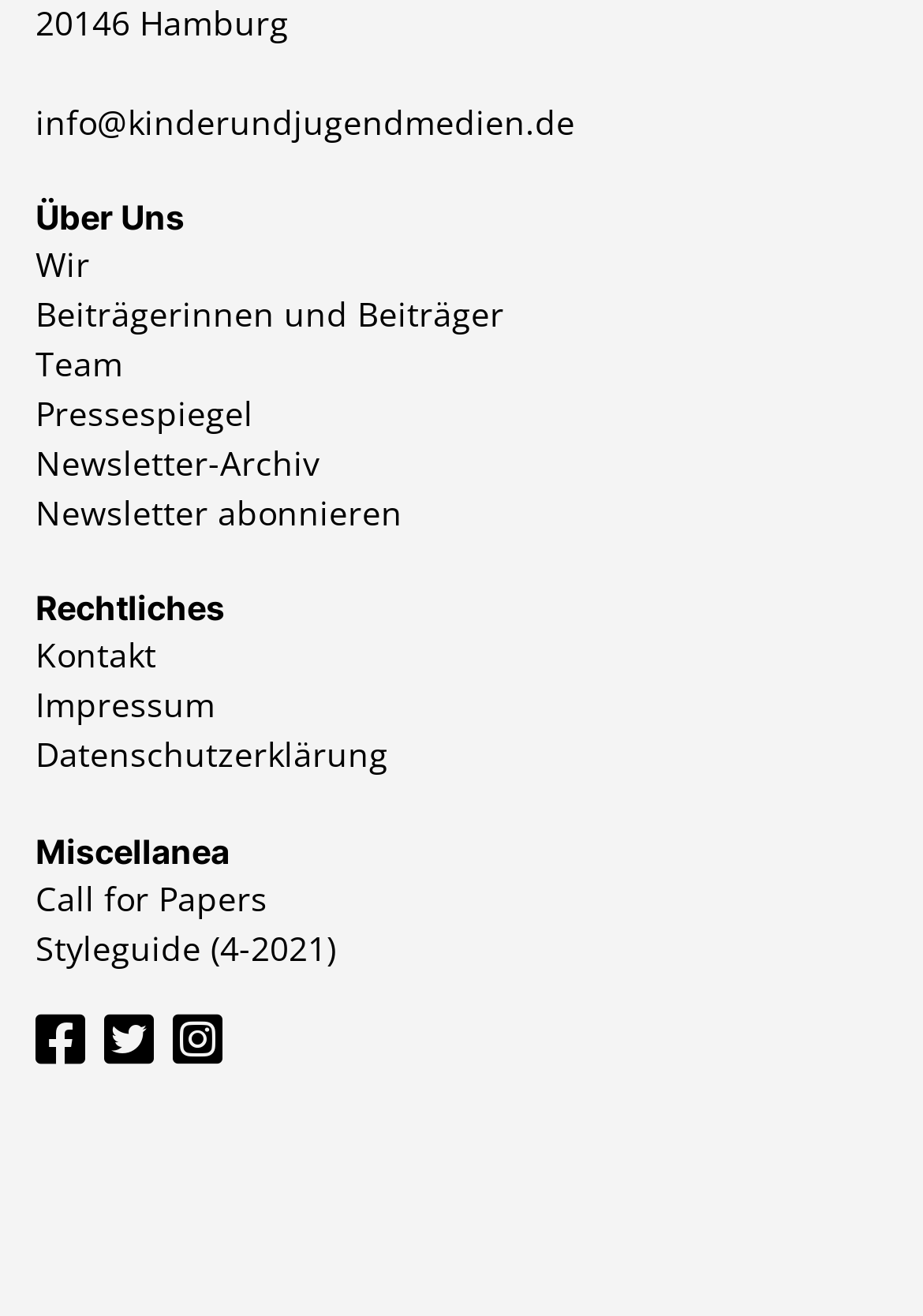Identify the bounding box coordinates of the HTML element based on this description: "Kontakt".

[0.038, 0.478, 0.421, 0.516]